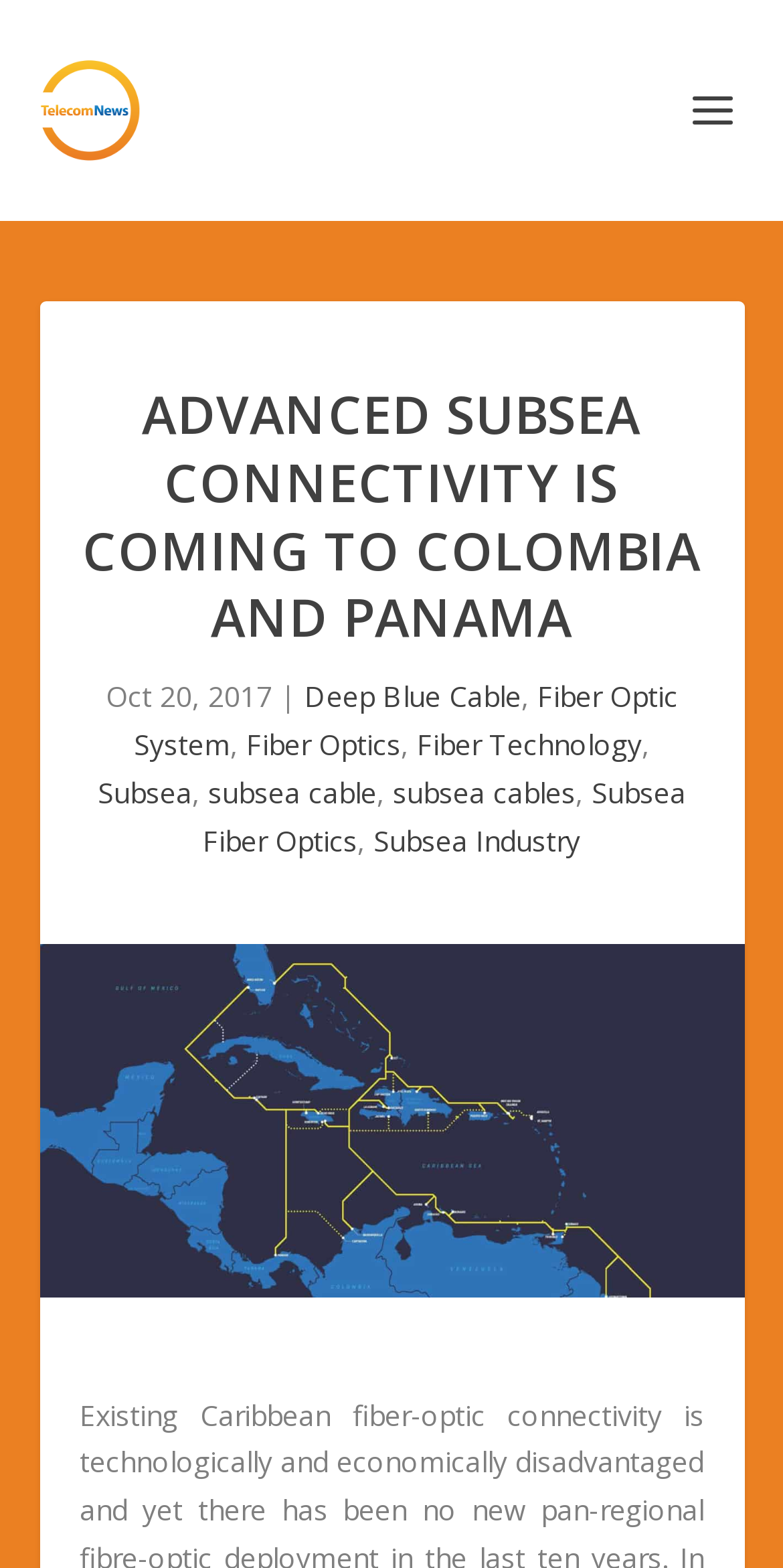Describe every aspect of the webpage in a detailed manner.

The webpage is about advanced subsea connectivity in Colombia and Panama, with a focus on fiber-optic technology. At the top left, there is a logo of TelecomNewsroom, which is also a clickable link. Next to the logo, there is a heading that reads "ADVANCED SUBSEA CONNECTIVITY IS COMING TO COLOMBIA AND PANAMA" in a prominent font size.

Below the heading, there is a date "Oct 20, 2017" followed by a series of links and text separated by commas. These links and text appear to be related to fiber-optic technology, including "Deep Blue Cable", "Fiber Optic System", "Fiber Optics", "Fiber Technology", "Subsea", "subsea cable", "subsea cables", "Subsea Fiber Optics", and "Subsea Industry".

On the right side of the page, there is a large image that takes up most of the width, with a caption "Advanced Subsea Connectivity Is Coming to Colombia and Panama". The image appears to be related to the topic of subsea connectivity.

Overall, the webpage seems to be an article or news piece about the development of advanced subsea connectivity in Colombia and Panama, with a focus on fiber-optic technology.